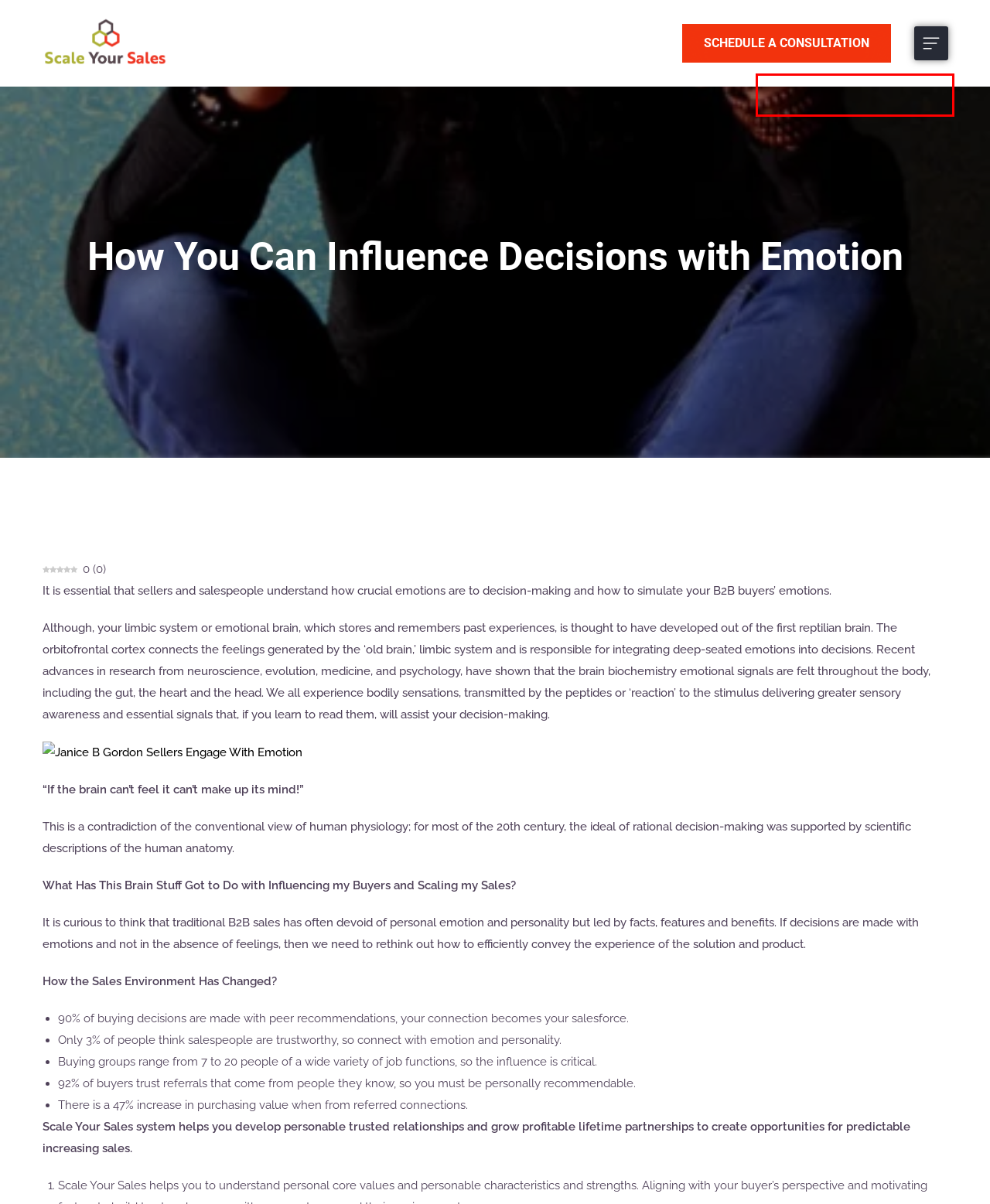You are given a screenshot of a webpage within which there is a red rectangle bounding box. Please choose the best webpage description that matches the new webpage after clicking the selected element in the bounding box. Here are the options:
A. Home - Scale Your Sales
B. Blog - Scale Your Sales
C. About - Scale Your Sales
D. SCALE - Scale Your Sales
E. Resources - Scale Your Sales
F. Consulting - Scale Your Sales
G. Contact - Scale Your Sales
H. masterclass - Scale Your Sales

C